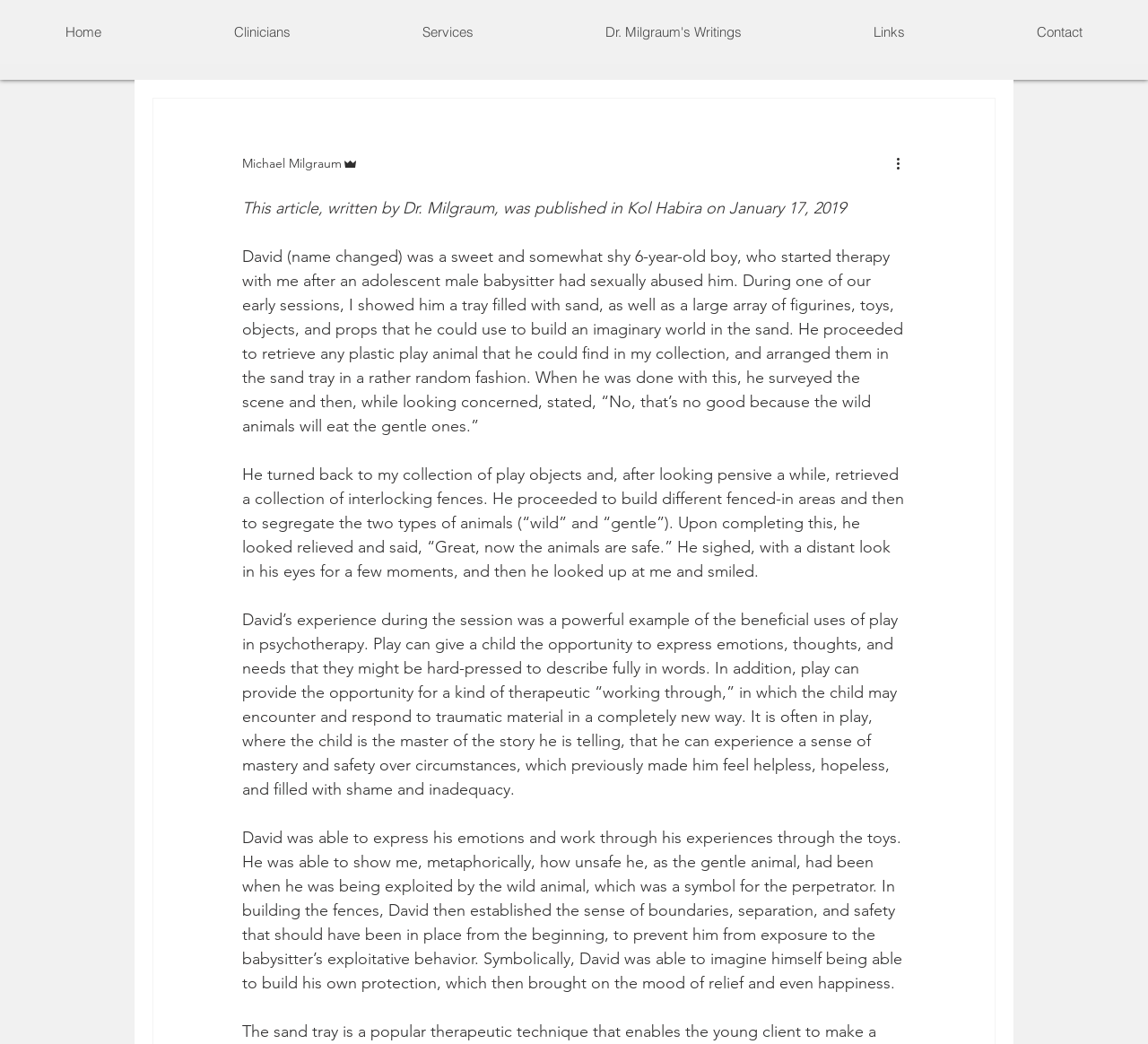Using the element description provided, determine the bounding box coordinates in the format (top-left x, top-left y, bottom-right x, bottom-right y). Ensure that all values are floating point numbers between 0 and 1. Element description: aria-label="More actions"

[0.778, 0.146, 0.797, 0.167]